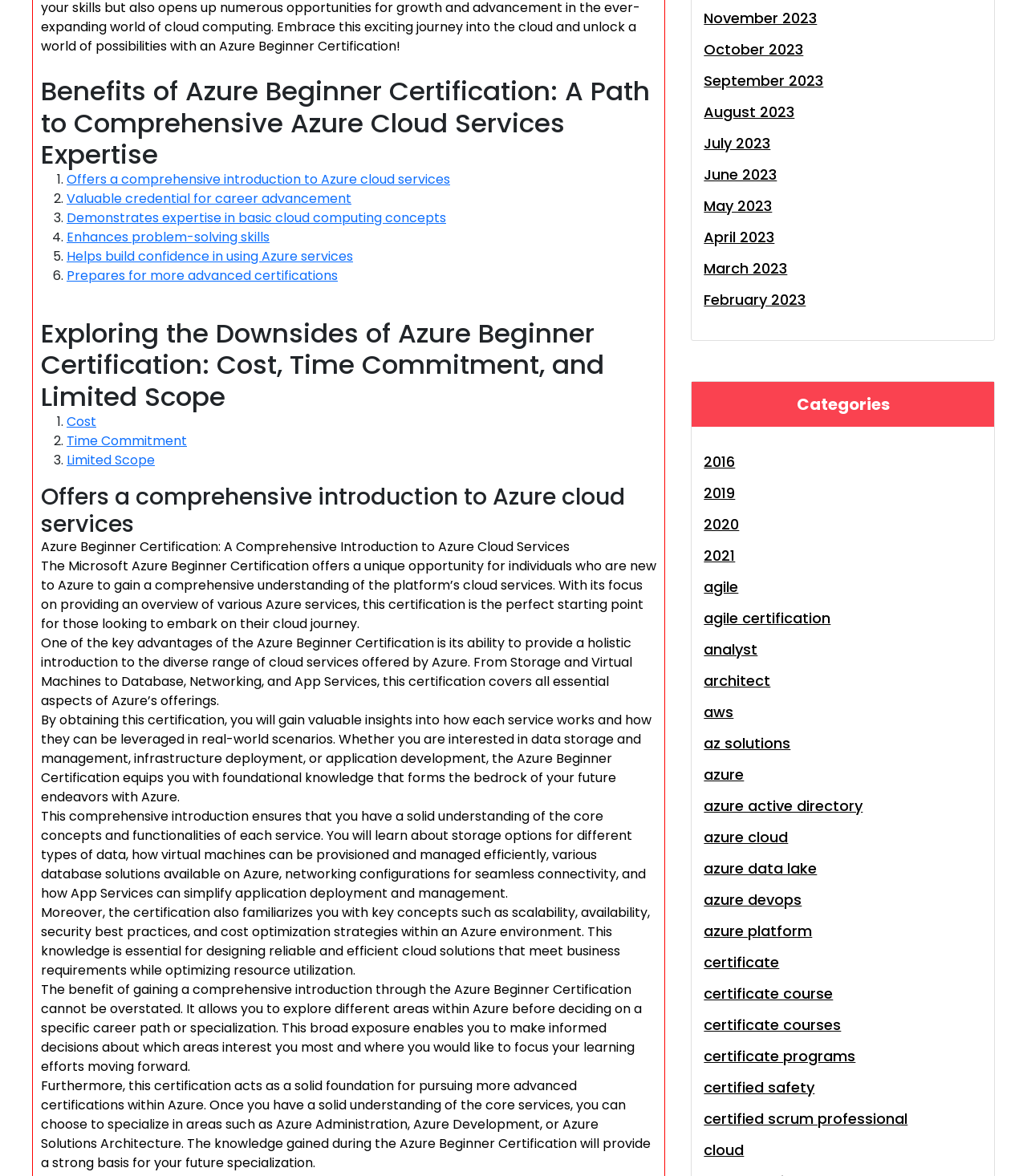Locate the bounding box coordinates of the area to click to fulfill this instruction: "Learn about 'Azure cloud'". The bounding box should be presented as four float numbers between 0 and 1, in the order [left, top, right, bottom].

[0.685, 0.698, 0.767, 0.725]